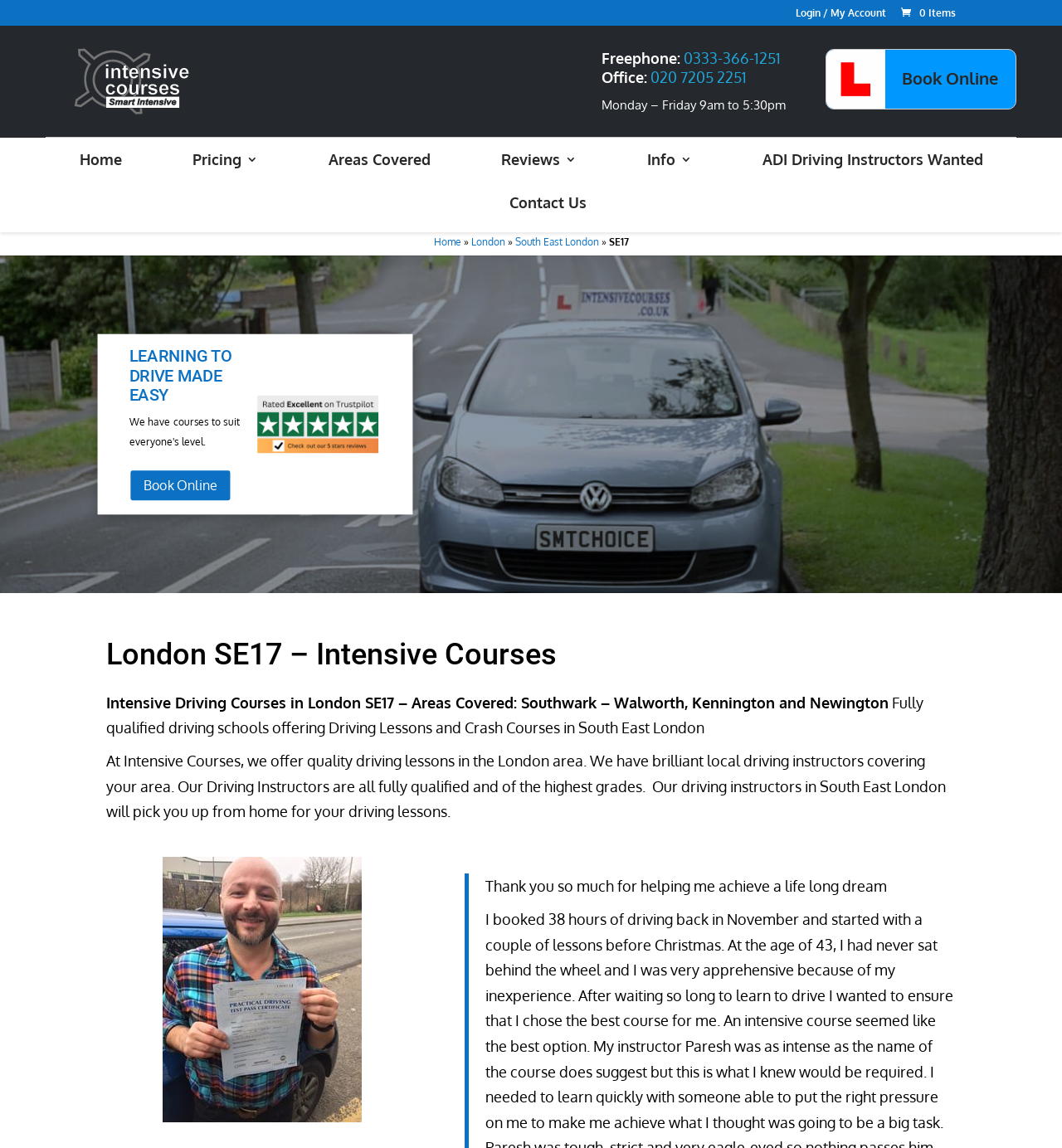Extract the main title from the webpage and generate its text.

London SE17 – Intensive Courses